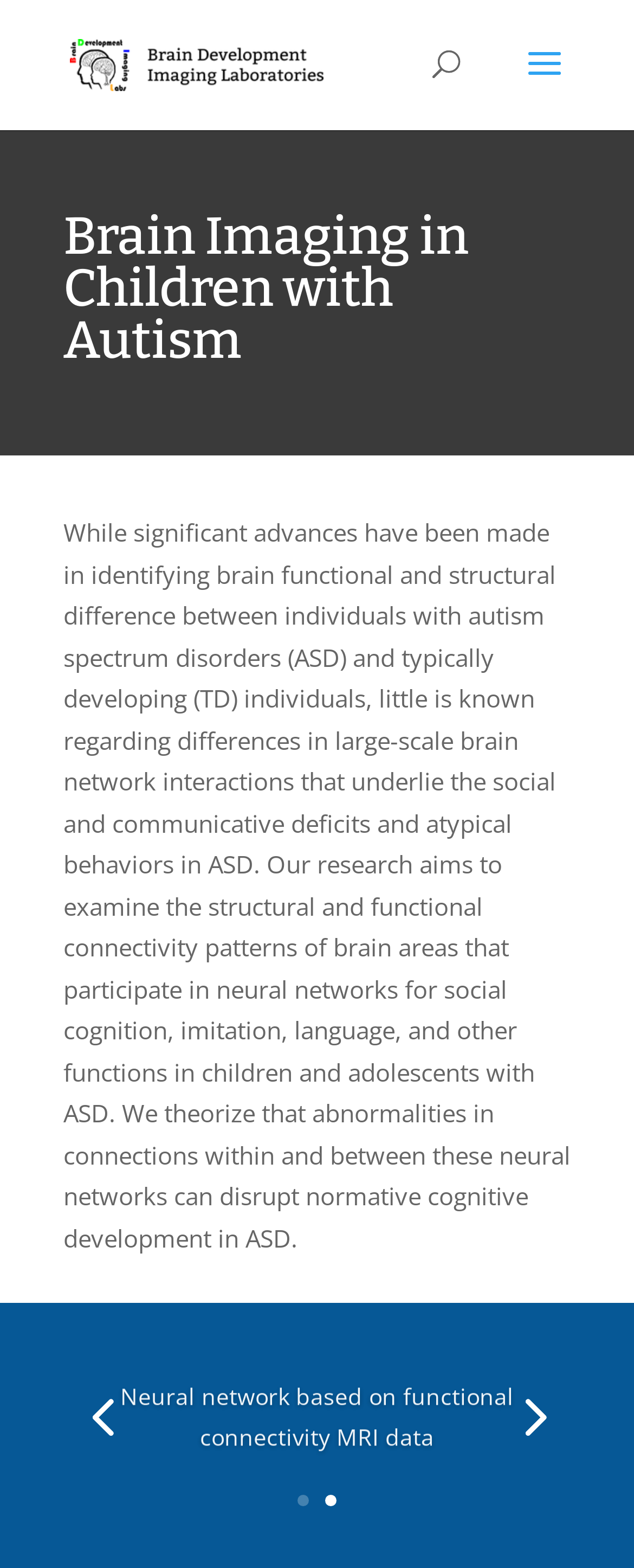Review the image closely and give a comprehensive answer to the question: What is the position of the search bar on the webpage?

Based on the bounding box coordinates of the search bar element, I determined that it is located at the top right of the webpage, with coordinates [0.5, 0.0, 0.9, 0.001].